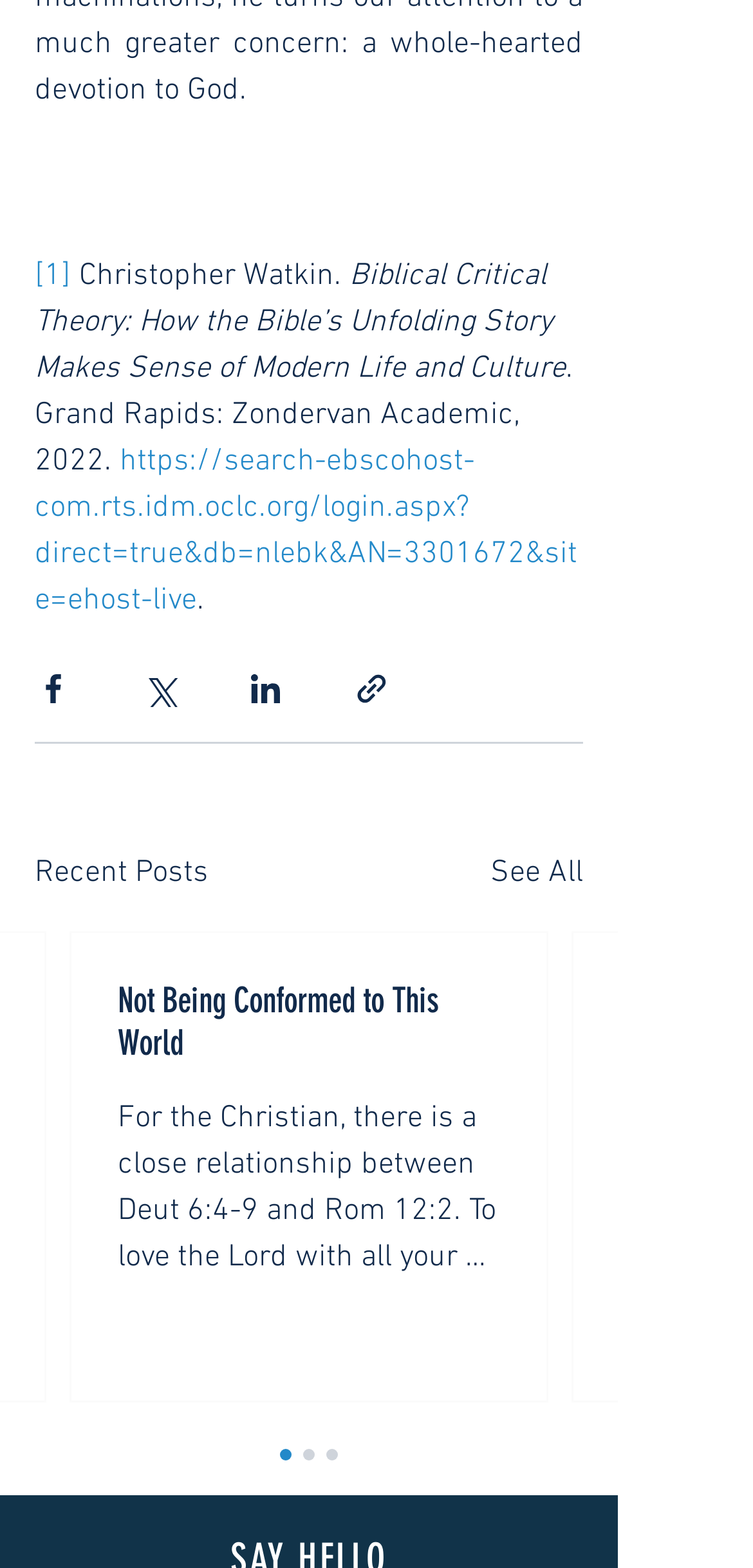Identify the bounding box coordinates of the region that should be clicked to execute the following instruction: "See all recent posts".

[0.651, 0.542, 0.774, 0.572]